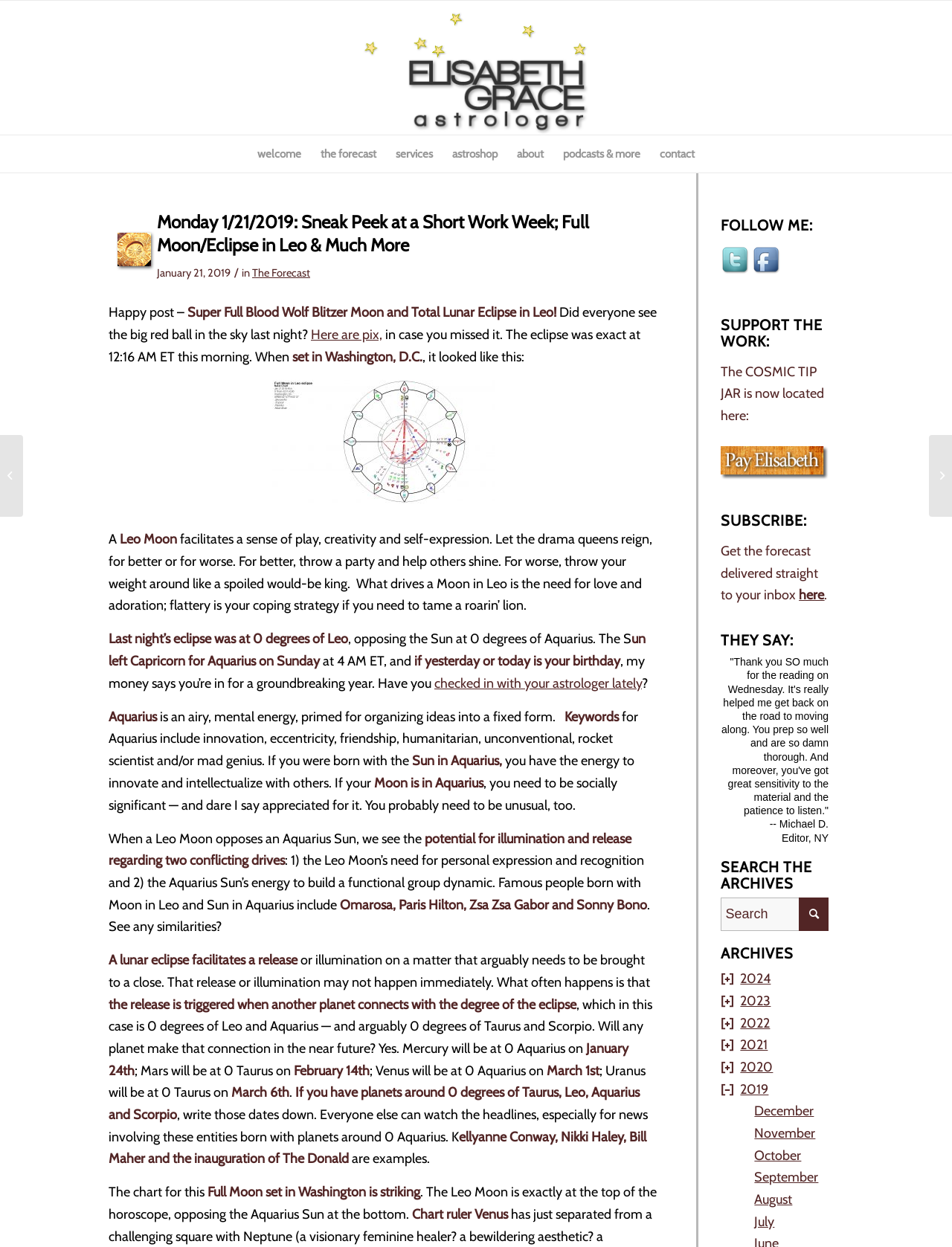Please answer the following question using a single word or phrase: 
What is the energy of Aquarius according to the article?

Airy, mental energy